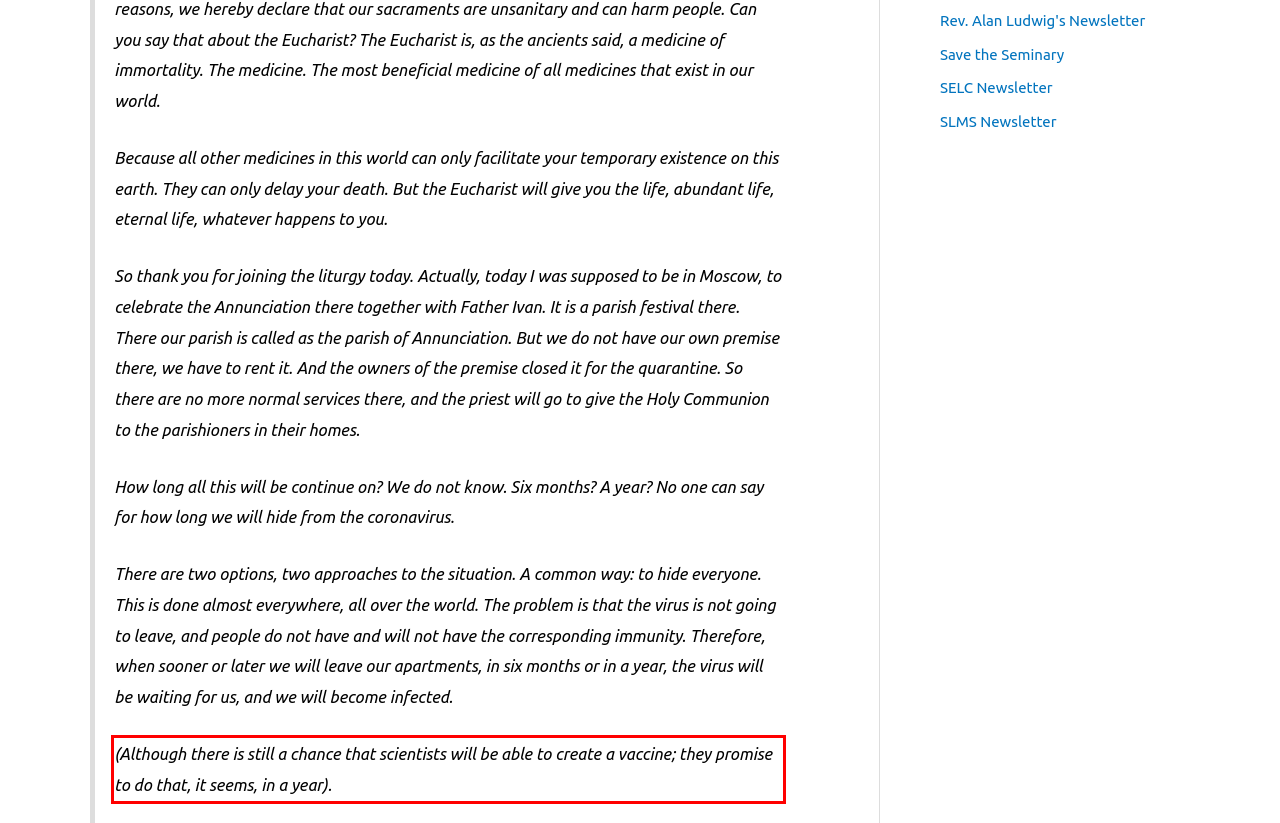Within the screenshot of a webpage, identify the red bounding box and perform OCR to capture the text content it contains.

(Although there is still a chance that scientists will be able to create a vaccine; they promise to do that, it seems, in a year).